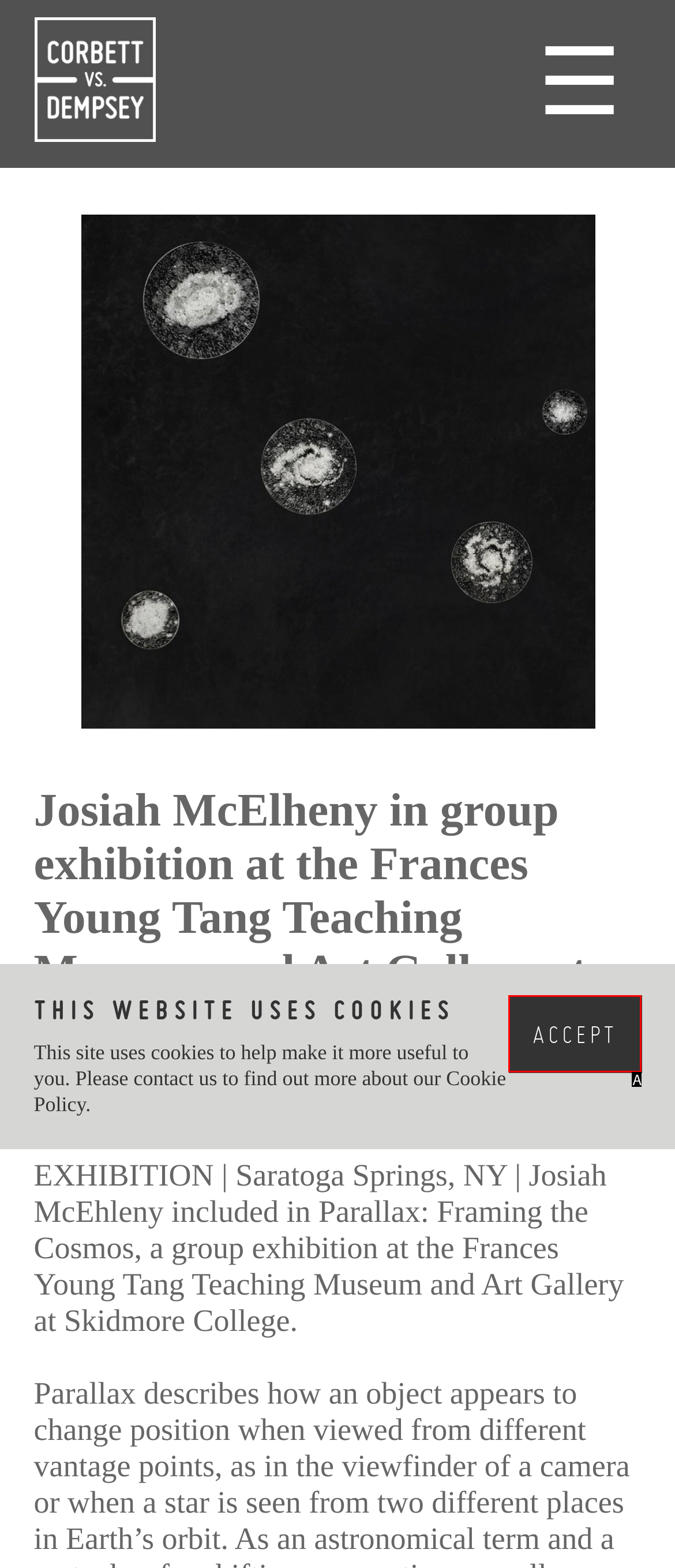Identify the HTML element that corresponds to the following description: Accept Provide the letter of the best matching option.

A